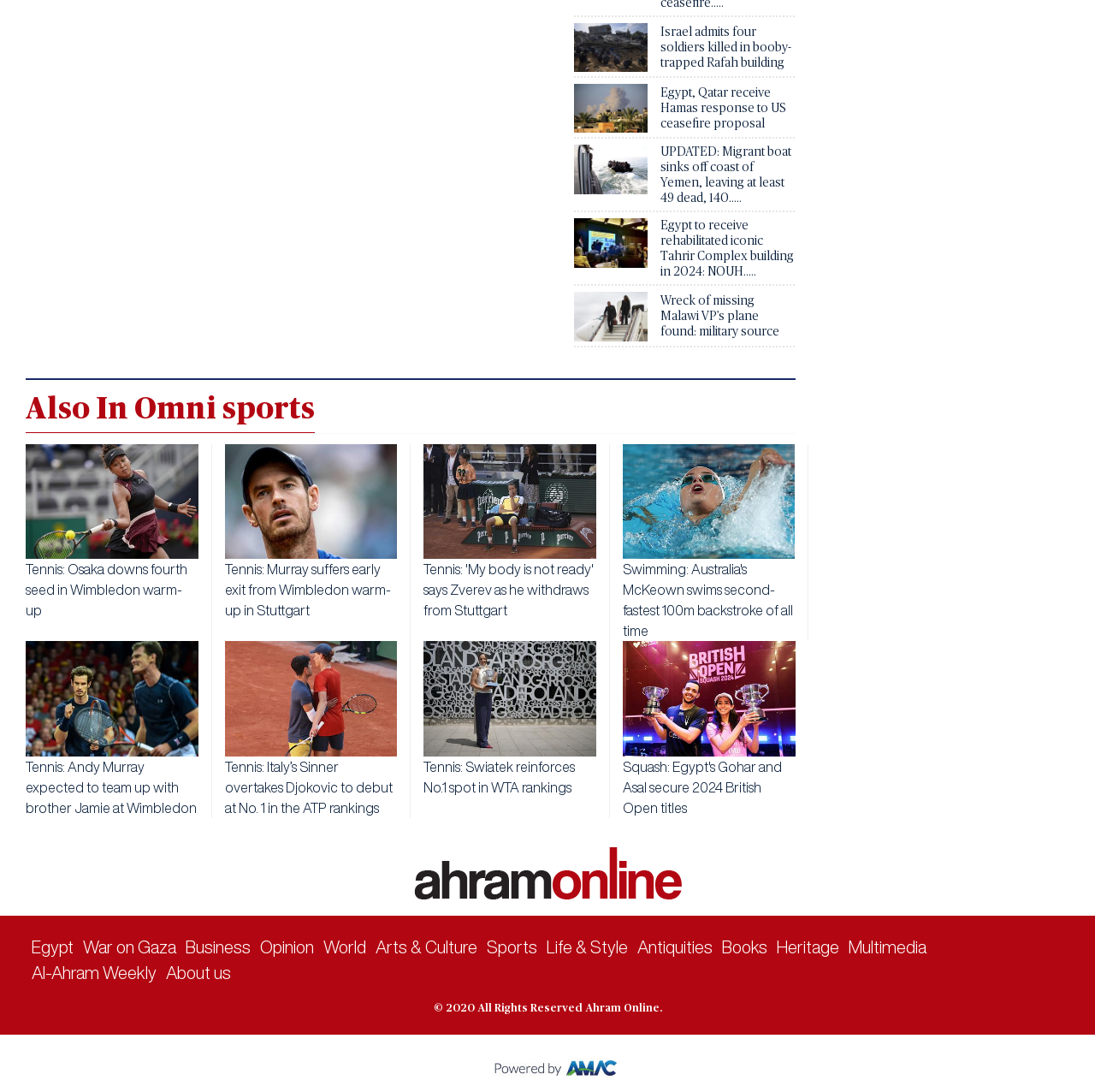What is the topic of the first news article?
Look at the image and respond with a one-word or short phrase answer.

Israel